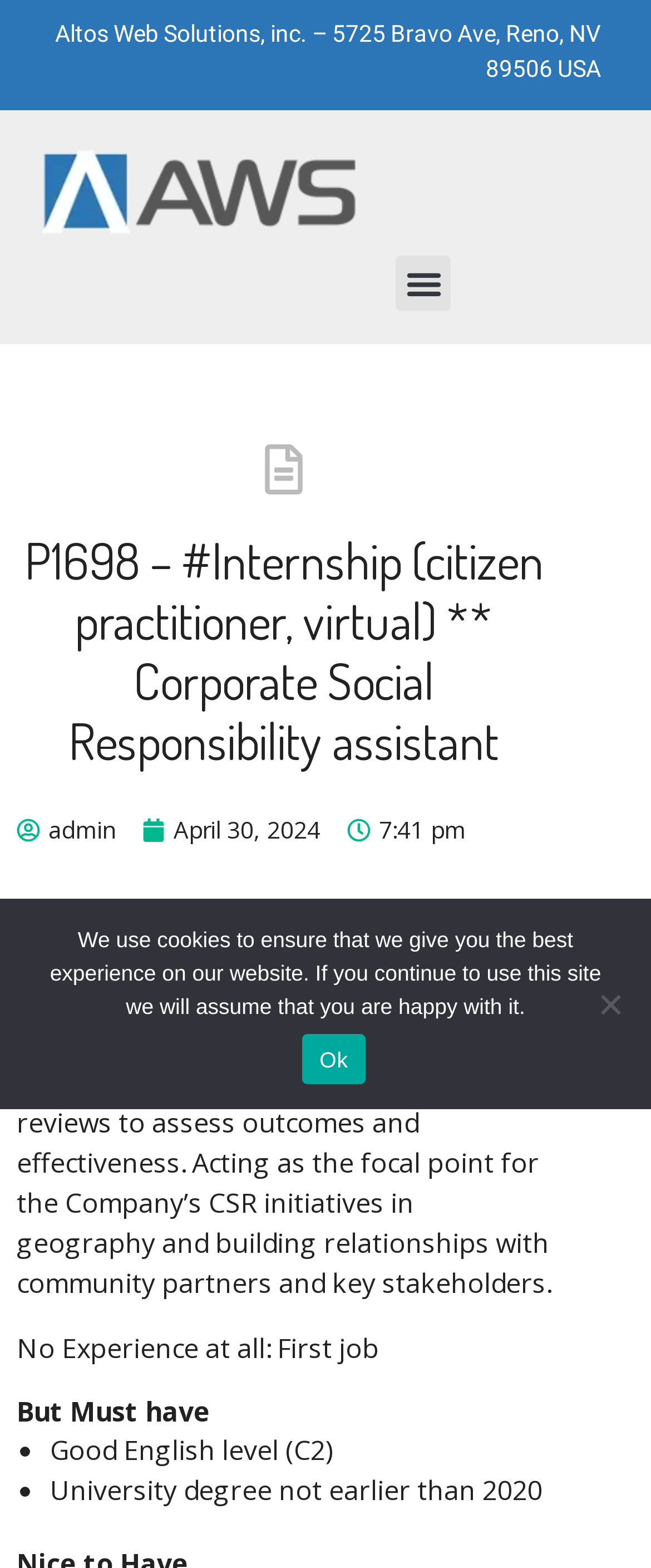Identify the bounding box for the UI element specified in this description: "April 30, 2024". The coordinates must be four float numbers between 0 and 1, formatted as [left, top, right, bottom].

[0.218, 0.518, 0.492, 0.54]